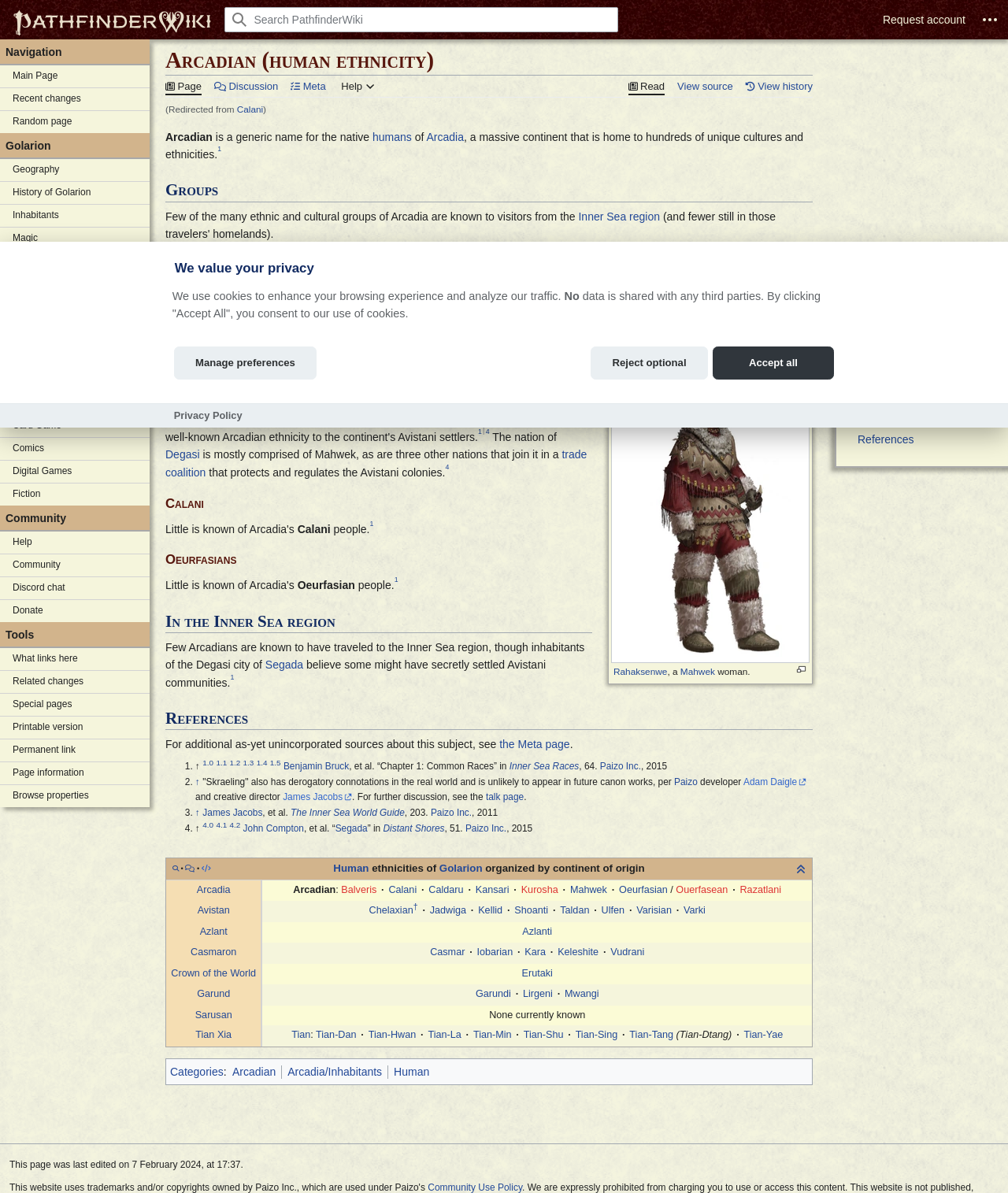Please provide the bounding box coordinates in the format (top-left x, top-left y, bottom-right x, bottom-right y). Remember, all values are floating point numbers between 0 and 1. What is the bounding box coordinate of the region described as: No

None